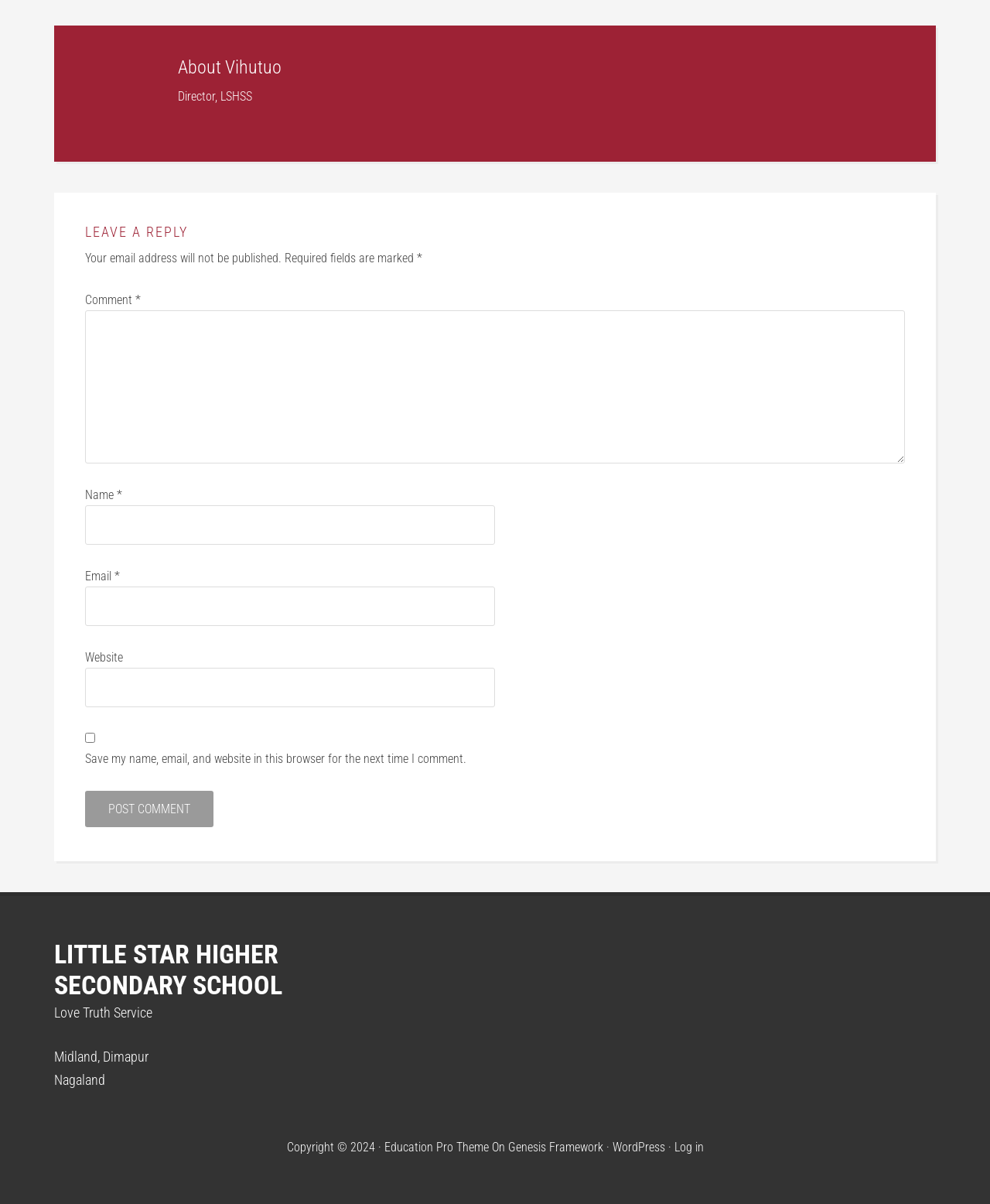Find the bounding box coordinates of the area that needs to be clicked in order to achieve the following instruction: "Follow on Shop". The coordinates should be specified as four float numbers between 0 and 1, i.e., [left, top, right, bottom].

None